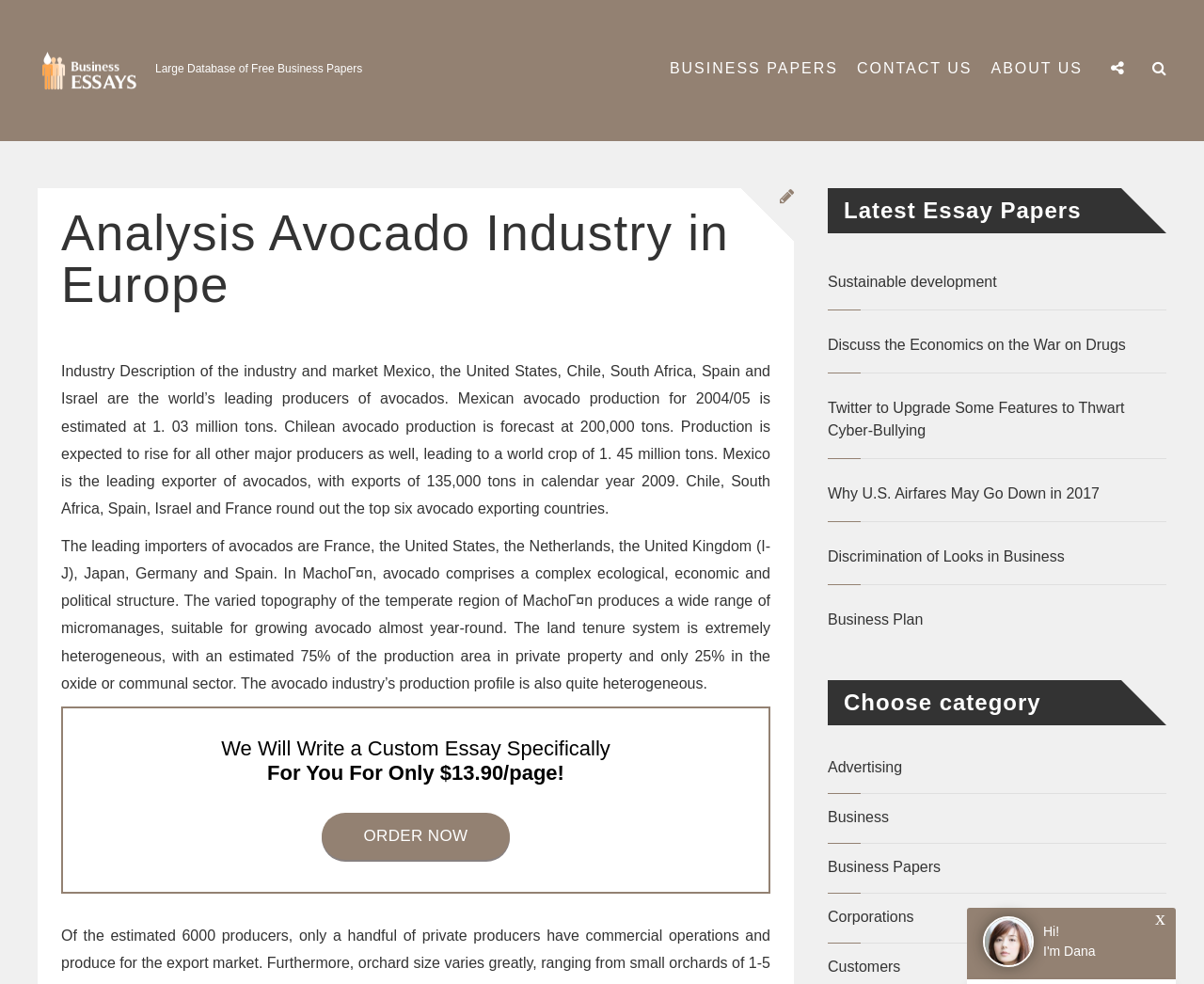Please pinpoint the bounding box coordinates for the region I should click to adhere to this instruction: "View the Analysis Avocado Industry in Europe page".

[0.051, 0.21, 0.62, 0.315]